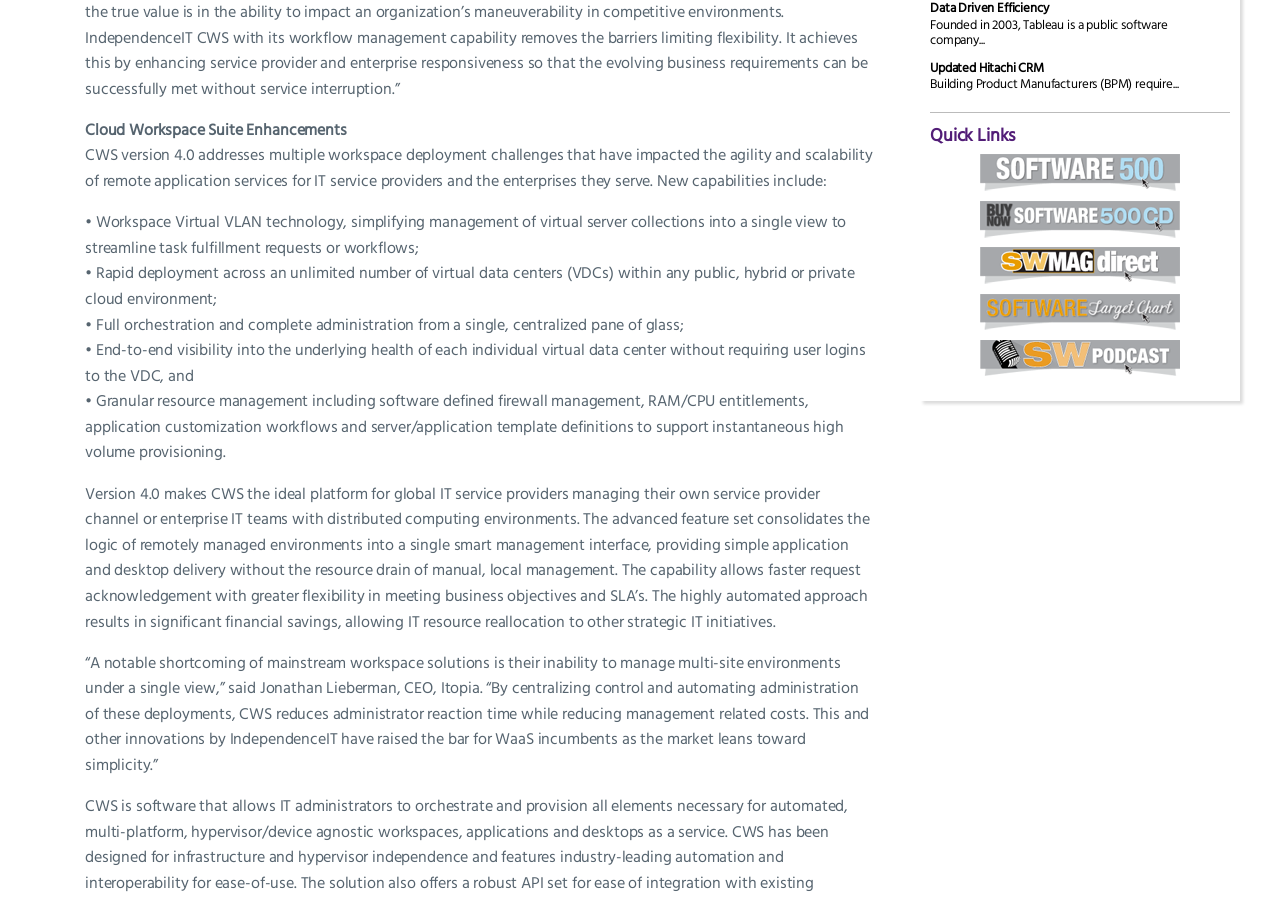Using the element description: "Updated Hitachi CRM", determine the bounding box coordinates for the specified UI element. The coordinates should be four float numbers between 0 and 1, [left, top, right, bottom].

[0.727, 0.066, 0.816, 0.082]